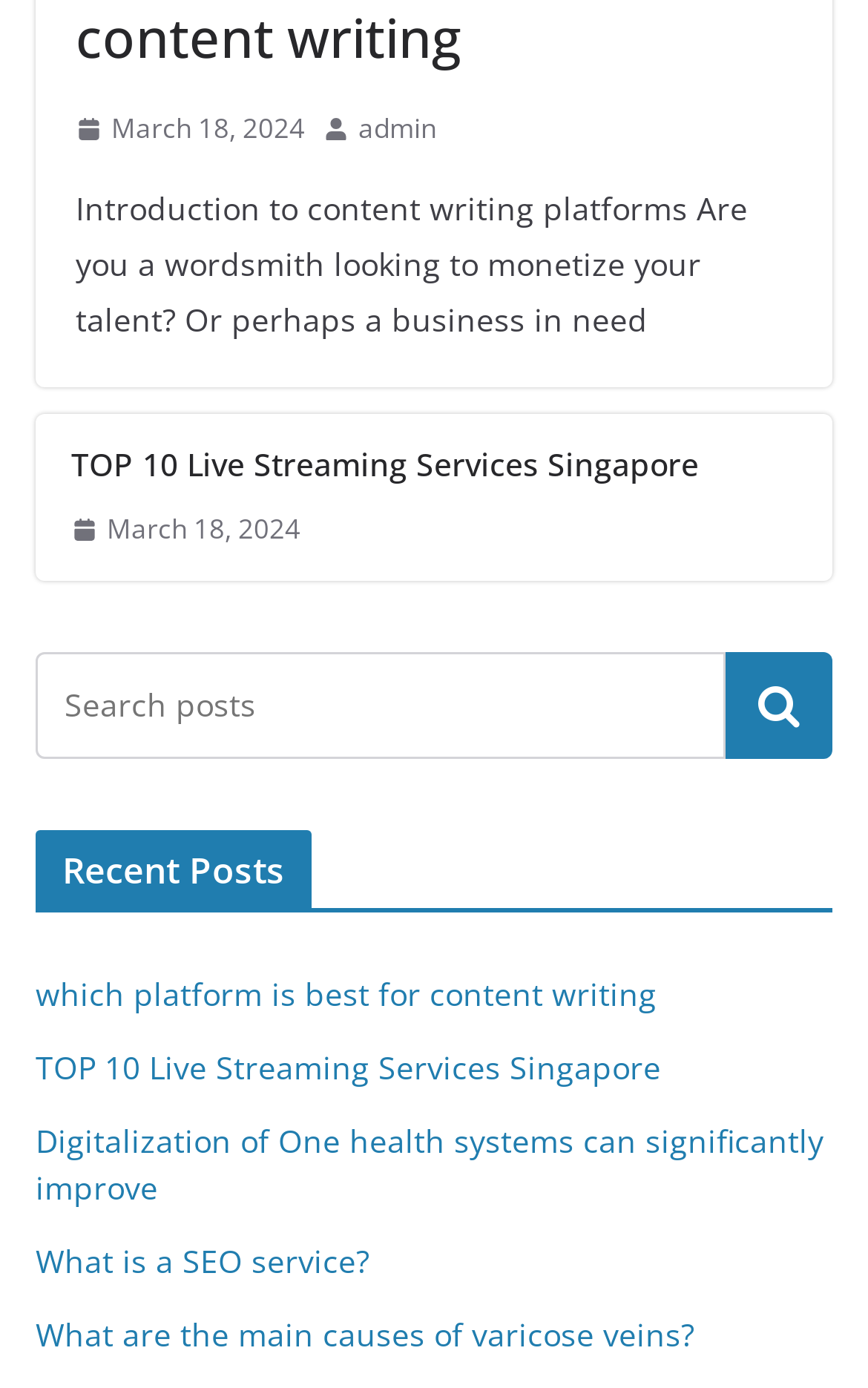Determine the bounding box coordinates of the region that needs to be clicked to achieve the task: "visit the page about TOP 10 Live Streaming Services Singapore".

[0.082, 0.318, 0.918, 0.351]